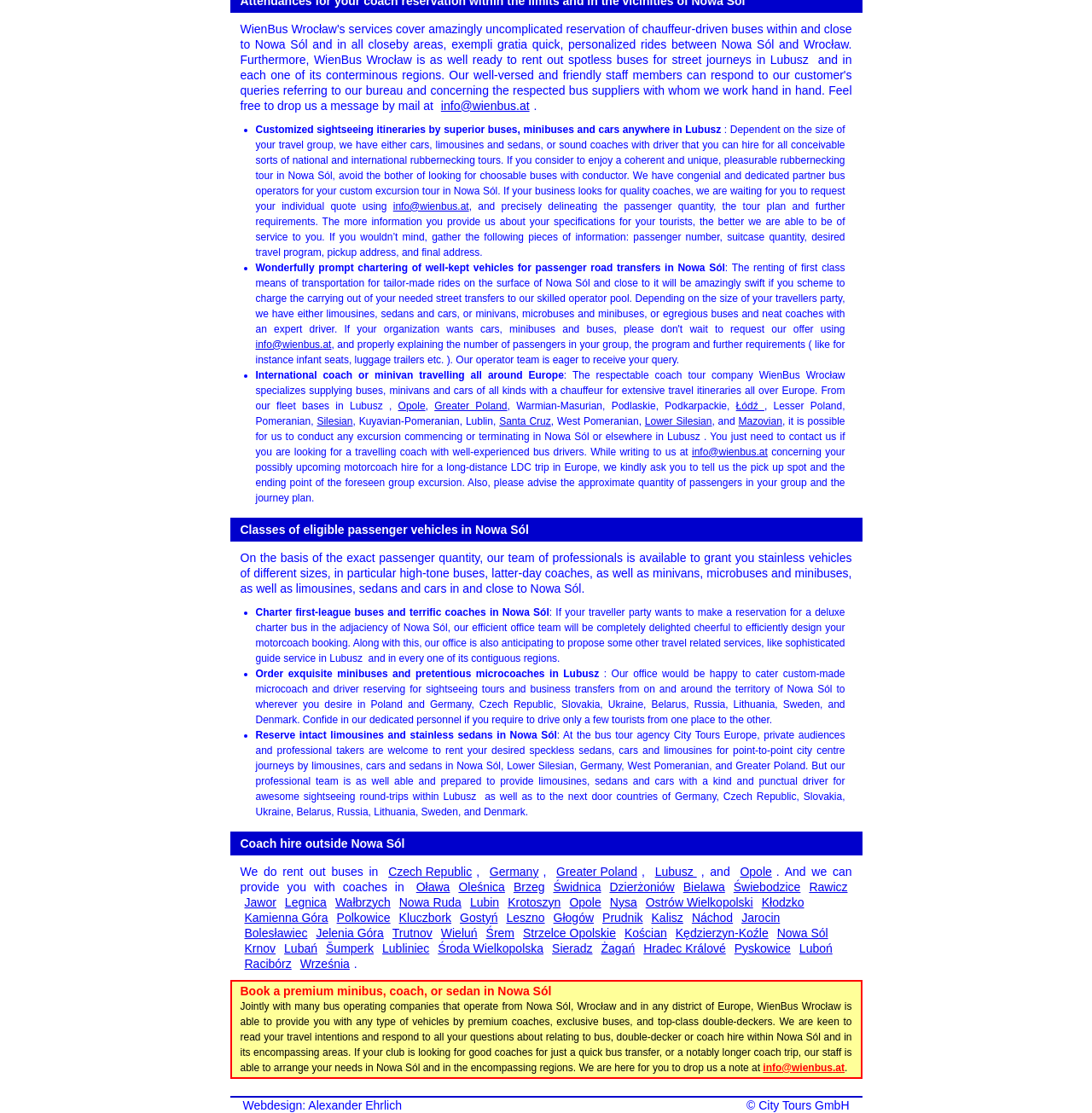What is the company name? Observe the screenshot and provide a one-word or short phrase answer.

WienBus Wrocław